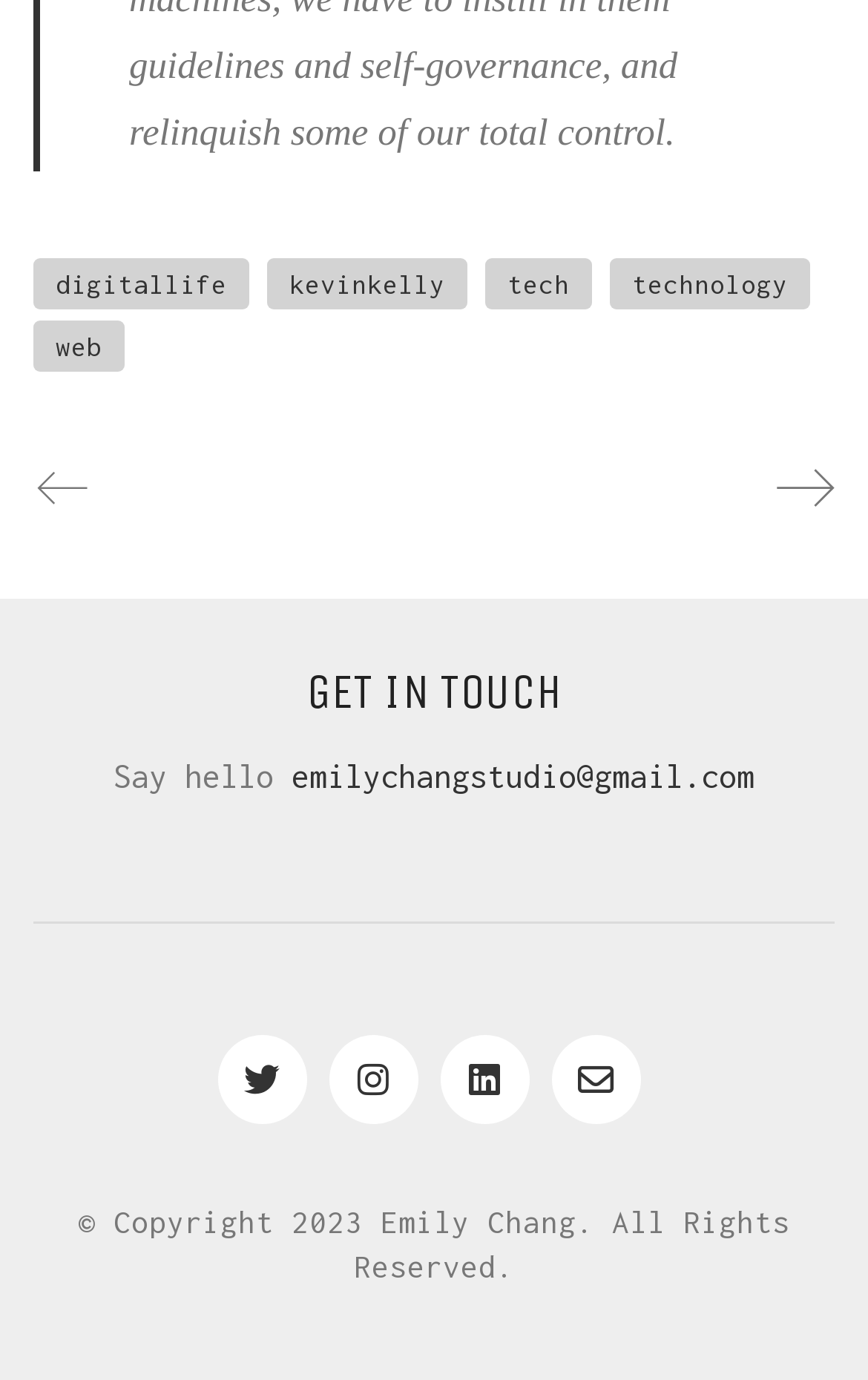Please identify the bounding box coordinates of the area I need to click to accomplish the following instruction: "Explore the 'tech' category".

[0.559, 0.187, 0.682, 0.224]